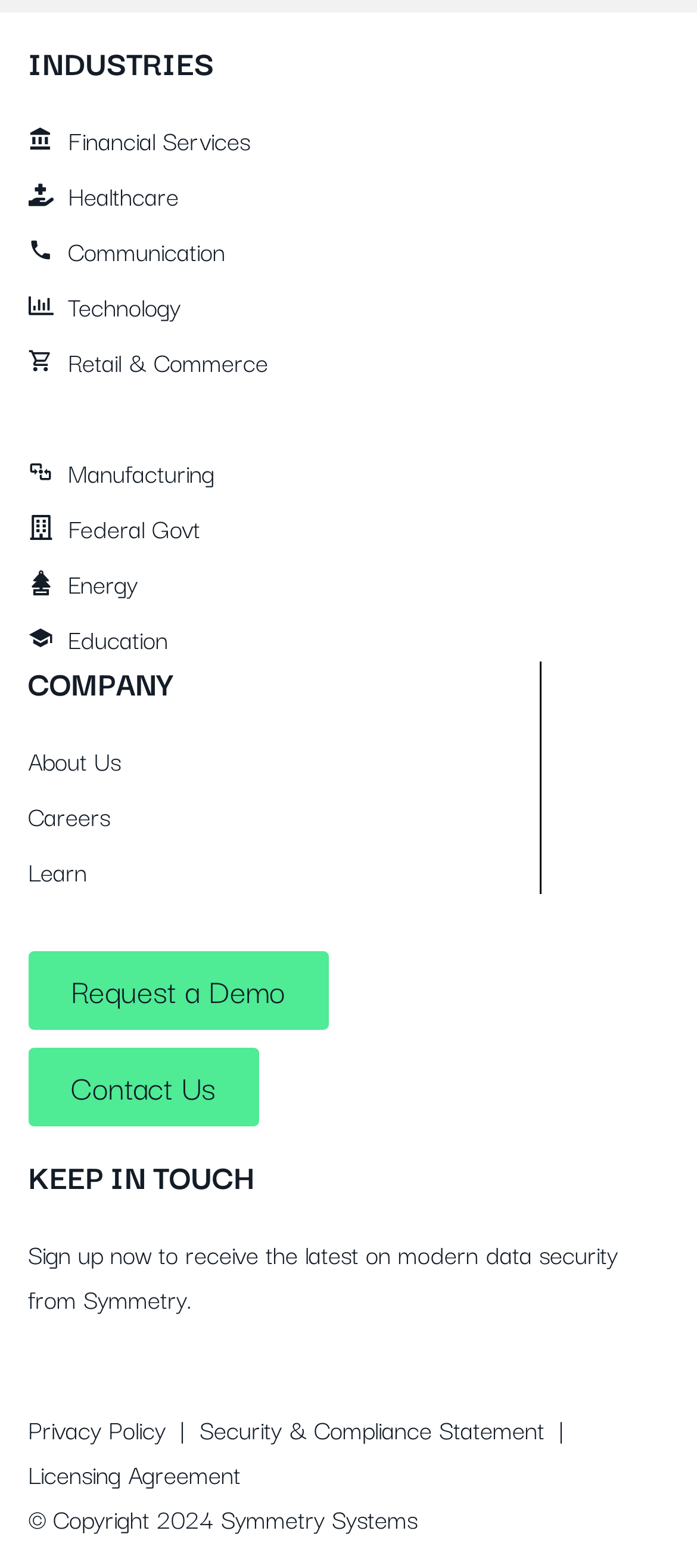How many links are there under 'KEEP IN TOUCH'?
Using the image as a reference, give a one-word or short phrase answer.

1